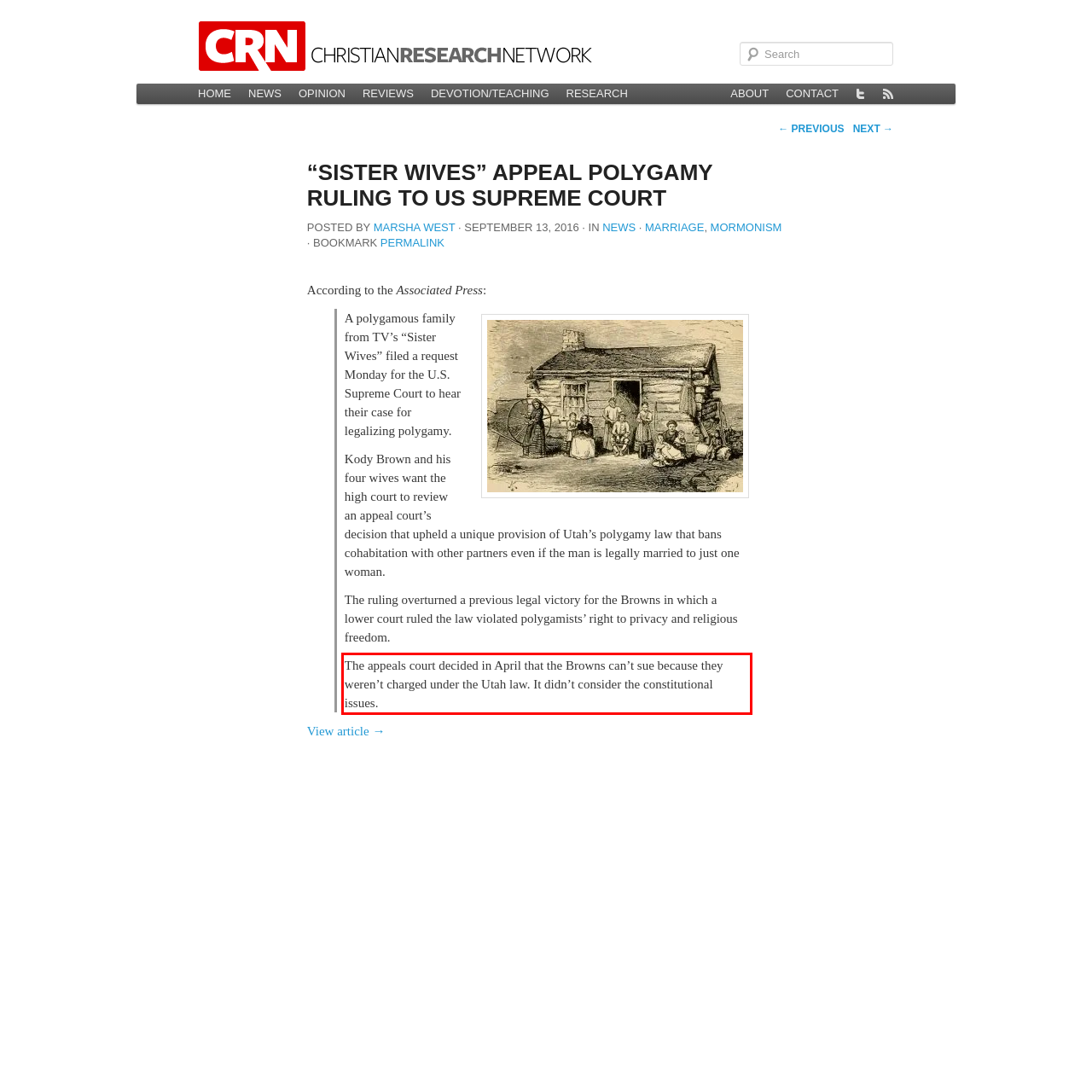Please identify and extract the text from the UI element that is surrounded by a red bounding box in the provided webpage screenshot.

The appeals court decided in April that the Browns can’t sue because they weren’t charged under the Utah law. It didn’t consider the constitutional issues.